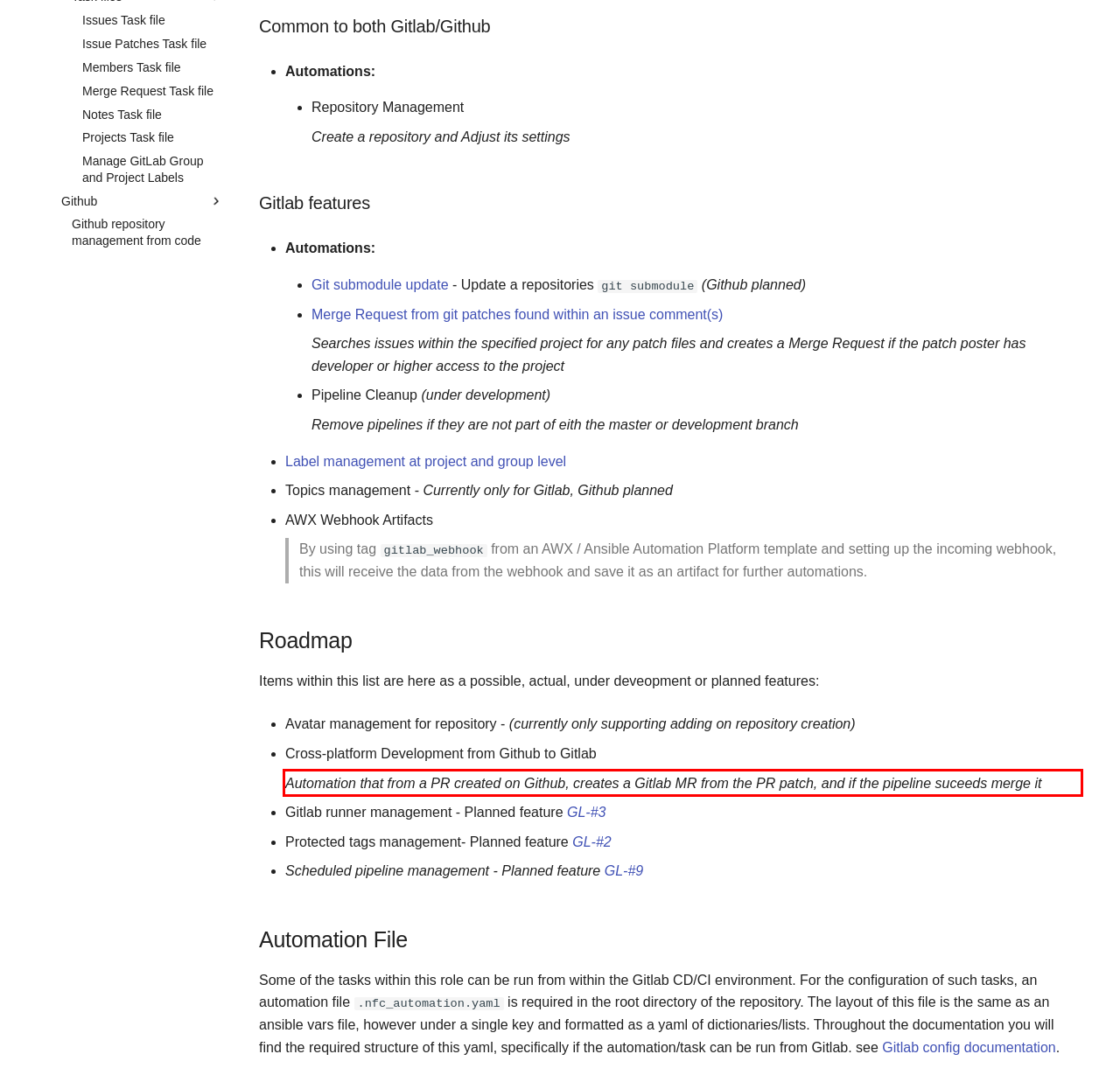Using the provided webpage screenshot, identify and read the text within the red rectangle bounding box.

Automation that from a PR created on Github, creates a Gitlab MR from the PR patch, and if the pipeline suceeds merge it